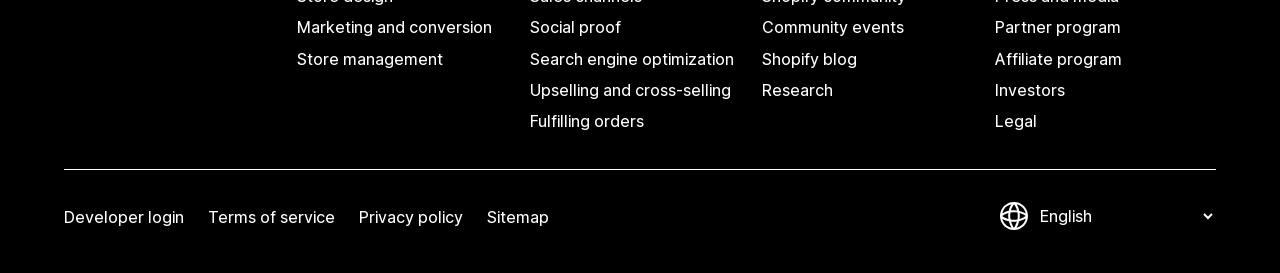From the element description: "Research", extract the bounding box coordinates of the UI element. The coordinates should be expressed as four float numbers between 0 and 1, in the order [left, top, right, bottom].

[0.596, 0.274, 0.768, 0.388]